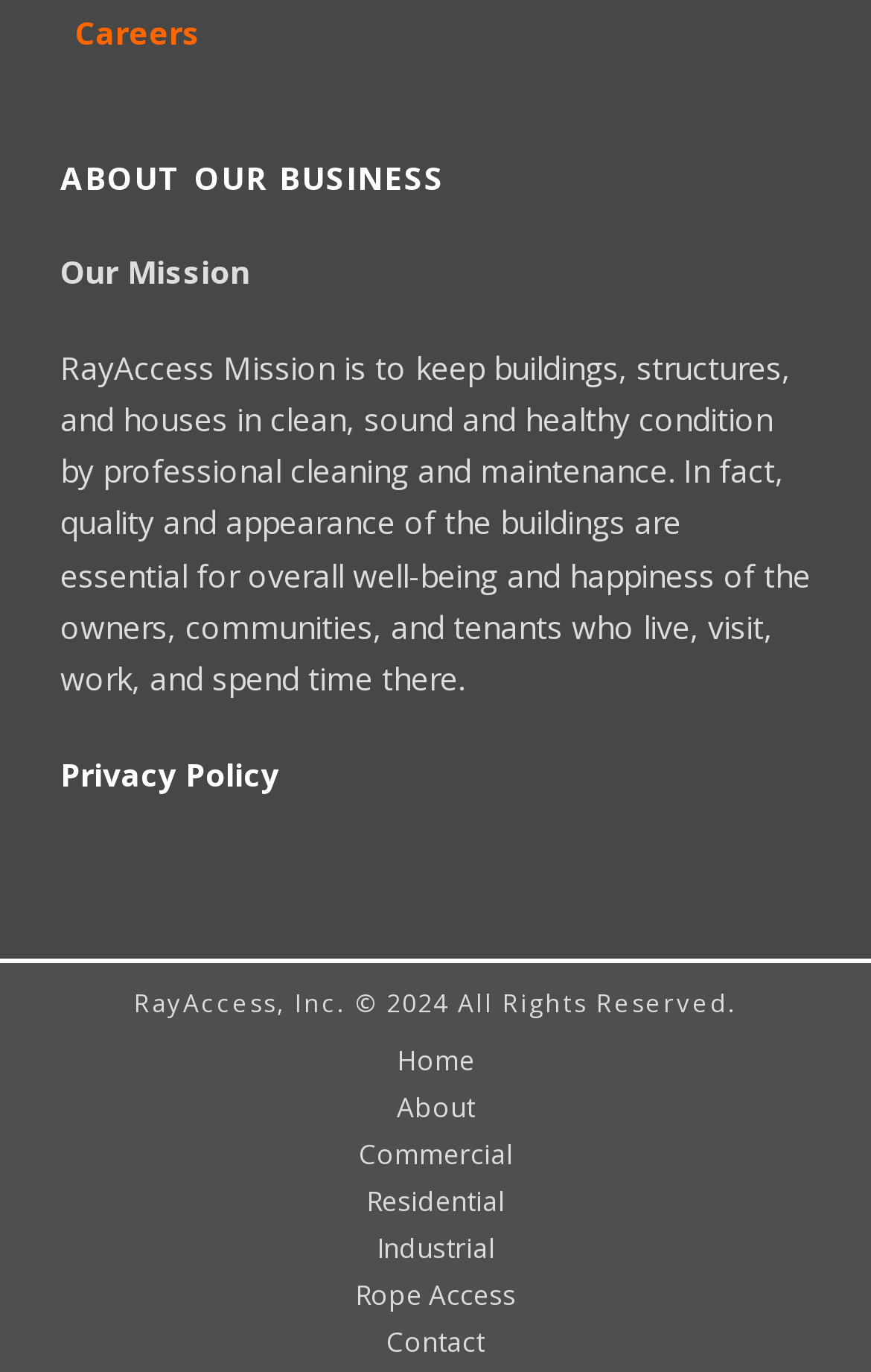Please give the bounding box coordinates of the area that should be clicked to fulfill the following instruction: "Click Careers". The coordinates should be in the format of four float numbers from 0 to 1, i.e., [left, top, right, bottom].

[0.086, 0.008, 0.23, 0.039]